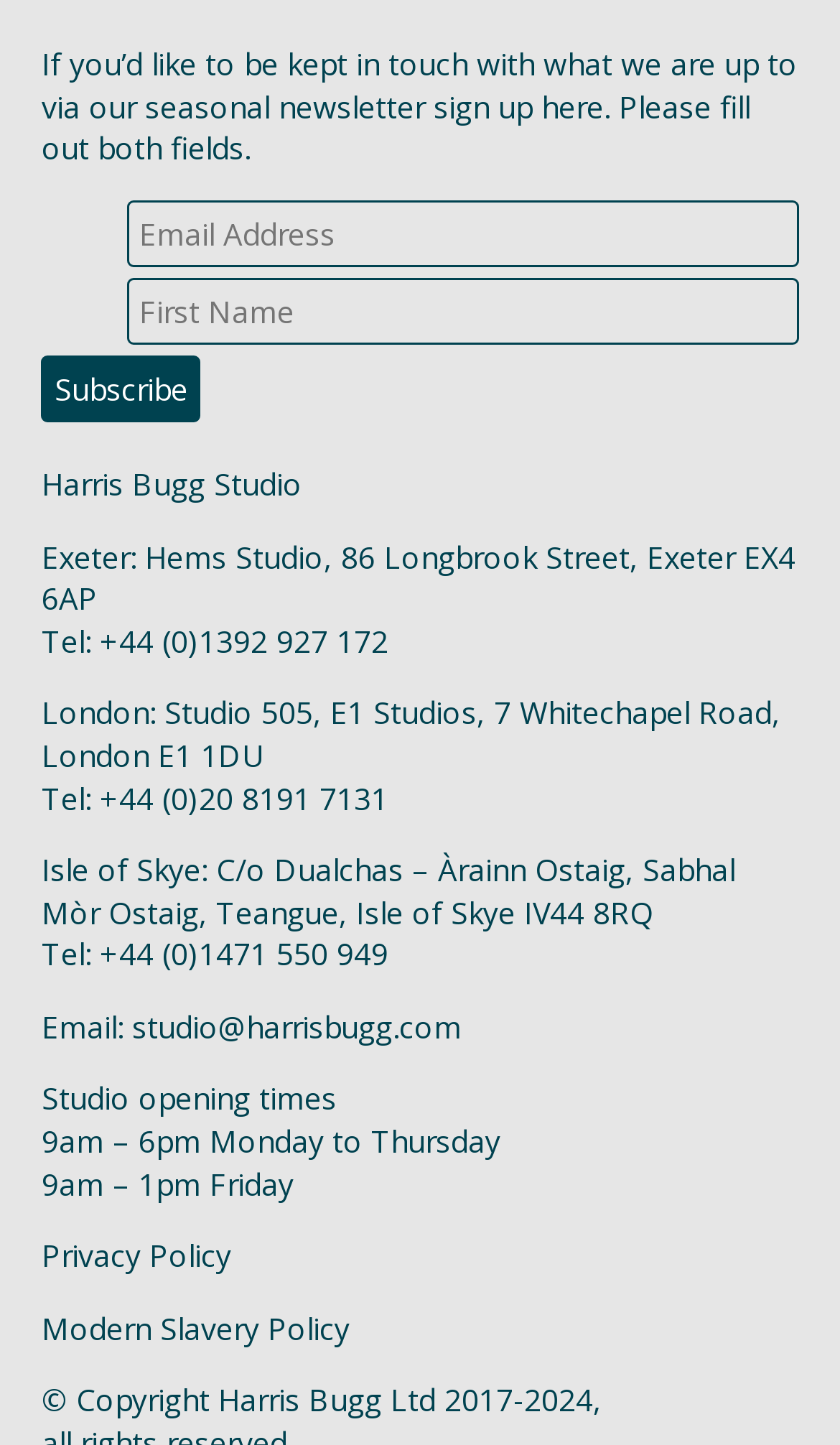Can you identify the bounding box coordinates of the clickable region needed to carry out this instruction: 'View privacy policy'? The coordinates should be four float numbers within the range of 0 to 1, stated as [left, top, right, bottom].

[0.049, 0.855, 0.275, 0.883]